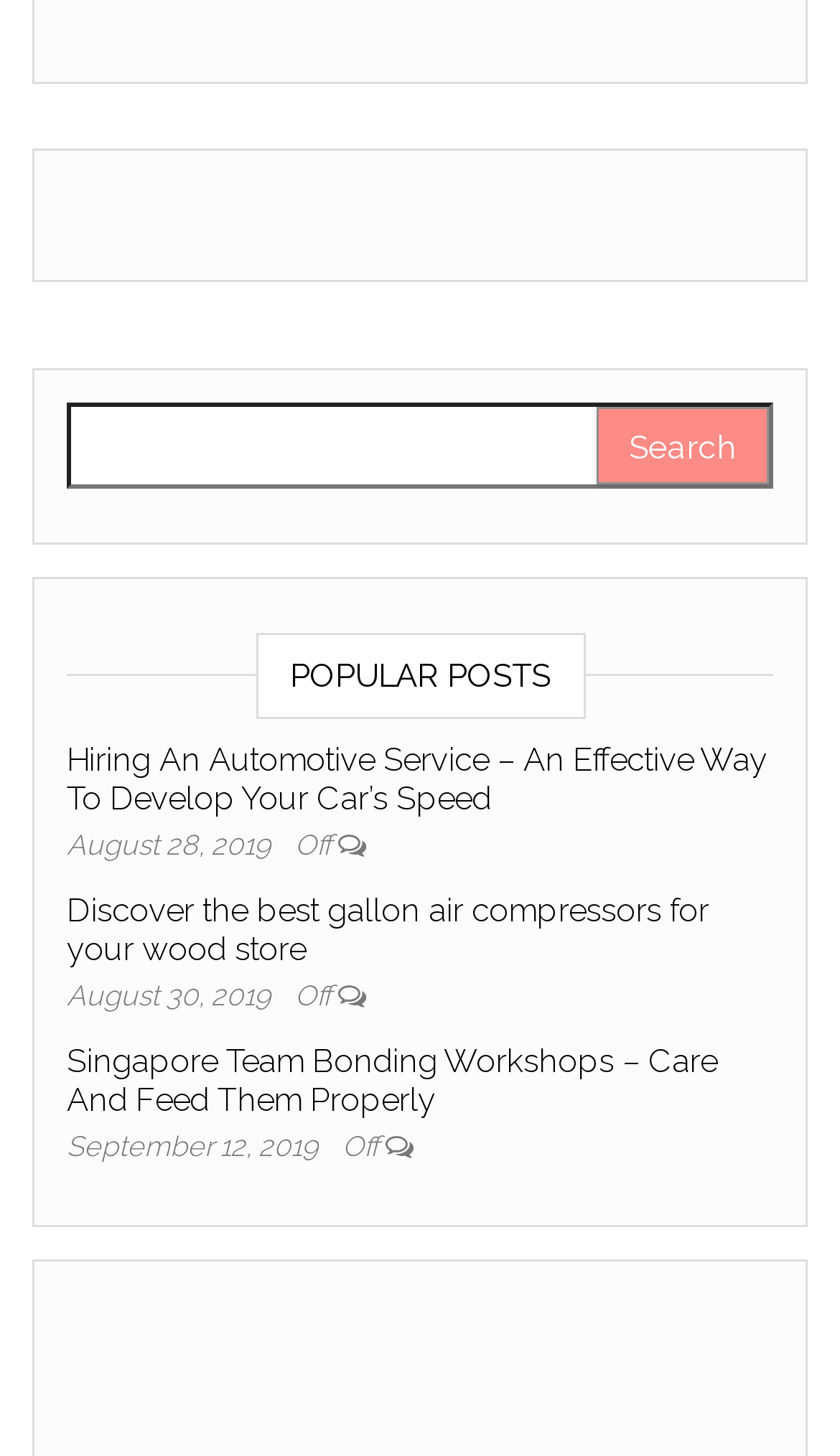How many posts are displayed on the webpage?
Based on the image, please offer an in-depth response to the question.

I counted the number of headings that represent individual posts, which are 'Hiring An Automotive Service – An Effective Way To Develop Your Car’s Speed', 'Discover the best gallon air compressors for your wood store', and 'Singapore Team Bonding Workshops – Care And Feed Them Properly'. There are 4 such headings.